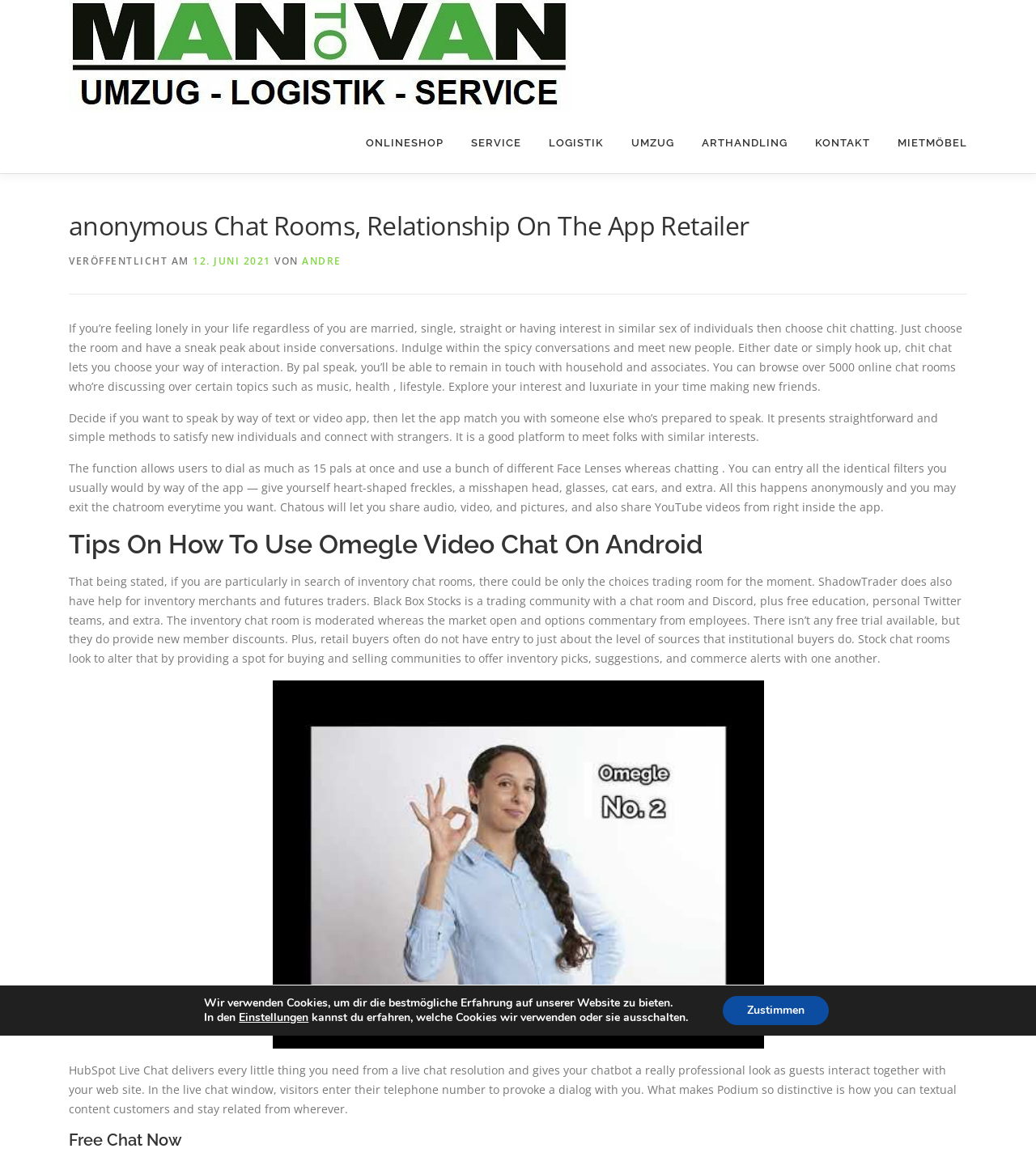Identify the bounding box of the HTML element described here: "Mietmöbel". Provide the coordinates as four float numbers between 0 and 1: [left, top, right, bottom].

[0.853, 0.097, 0.934, 0.15]